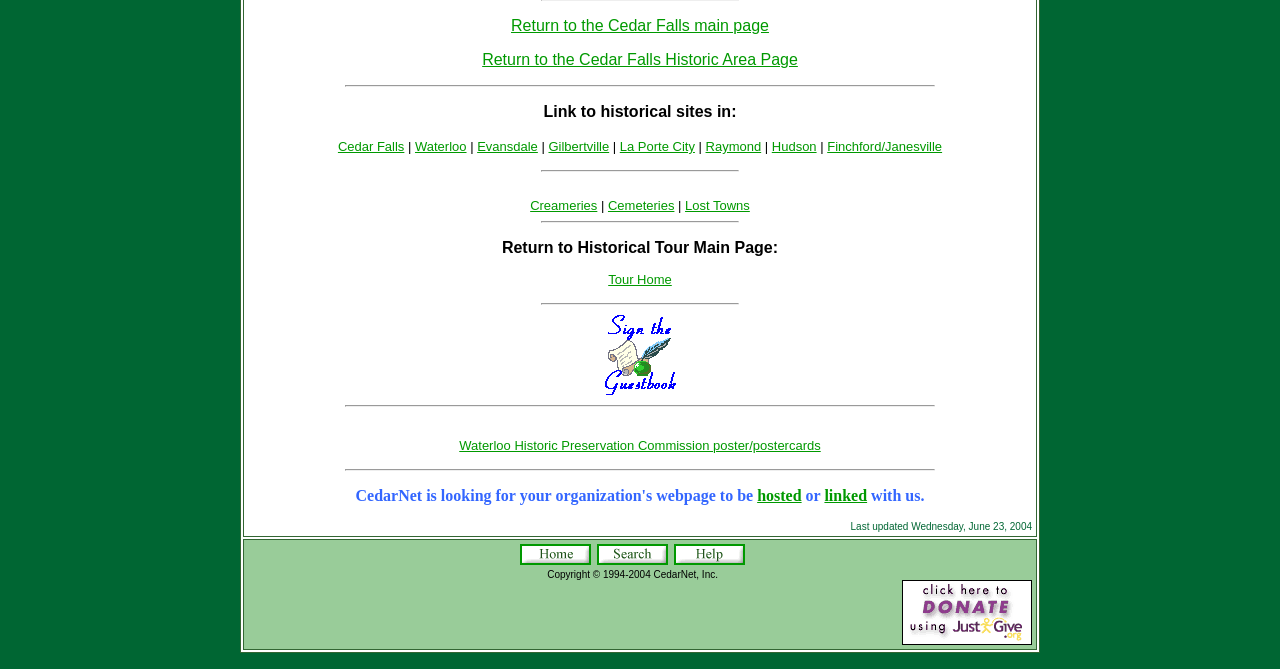Provide the bounding box coordinates in the format (top-left x, top-left y, bottom-right x, bottom-right y). All values are floating point numbers between 0 and 1. Determine the bounding box coordinate of the UI element described as: Tour Home

[0.475, 0.407, 0.525, 0.429]